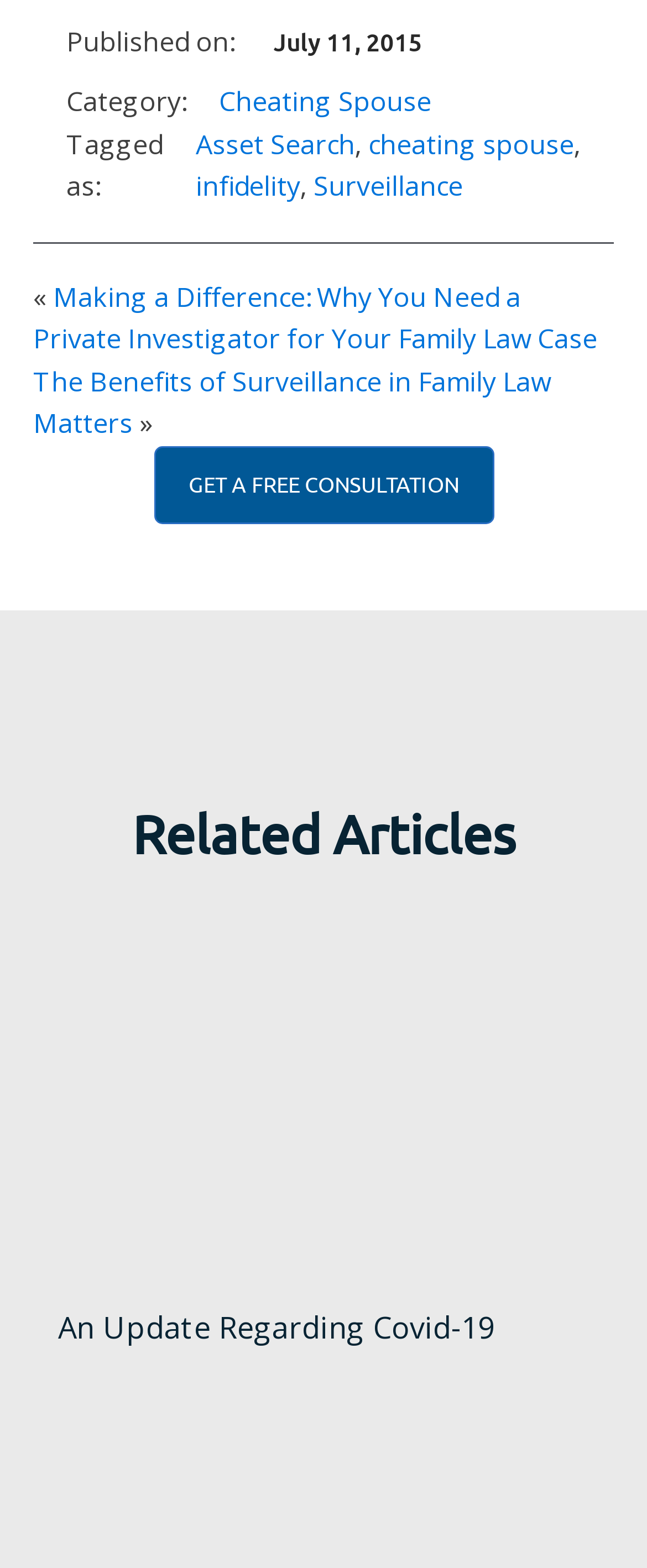How many related articles are listed?
Give a detailed response to the question by analyzing the screenshot.

The related articles are listed at the bottom of the webpage, and there are three links: 'covid 19 update', 'An Update Regarding Covid-19', and 'domestic abuse during stay at home orders'.